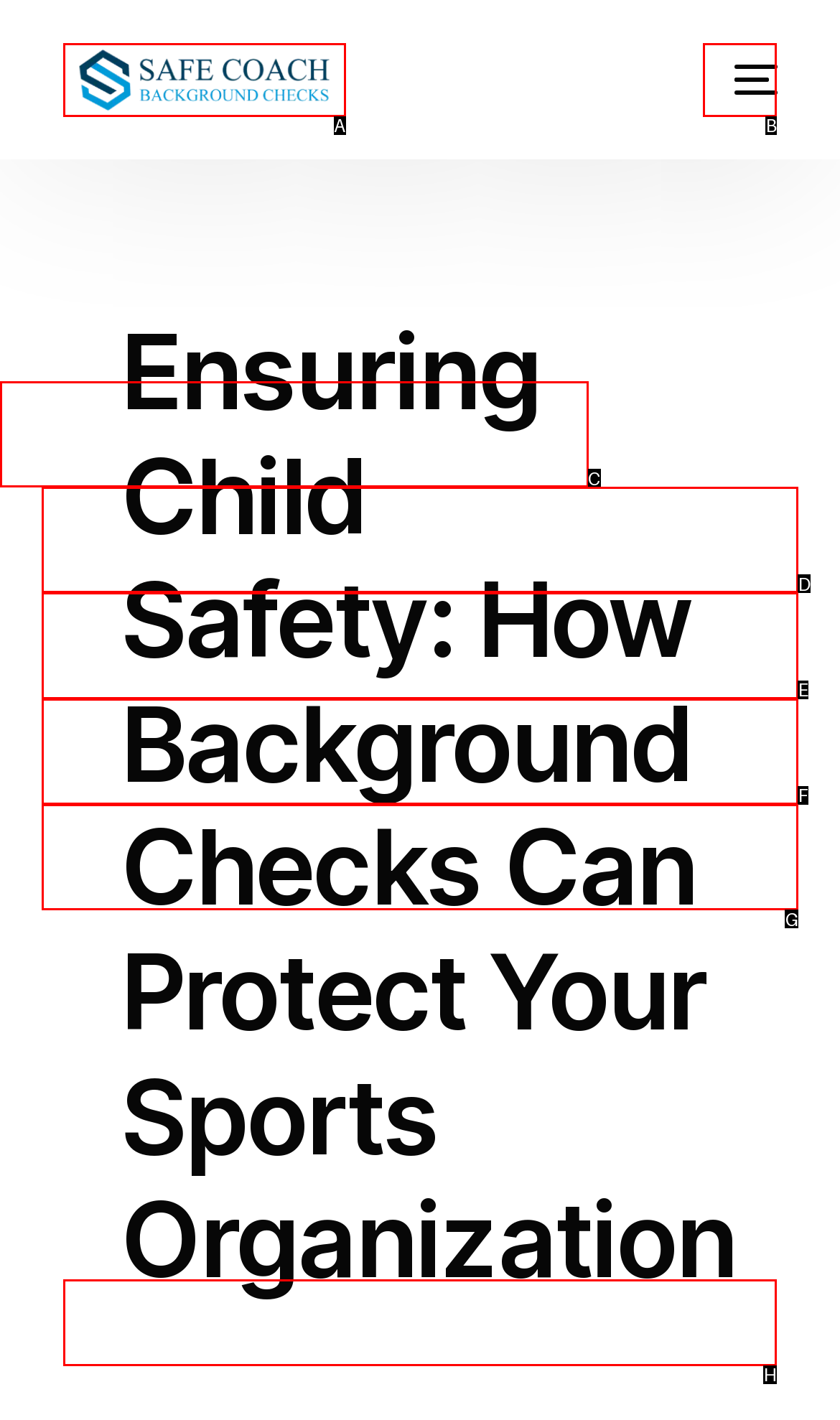Find the option that best fits the description: parent_node: About. Answer with the letter of the option.

C